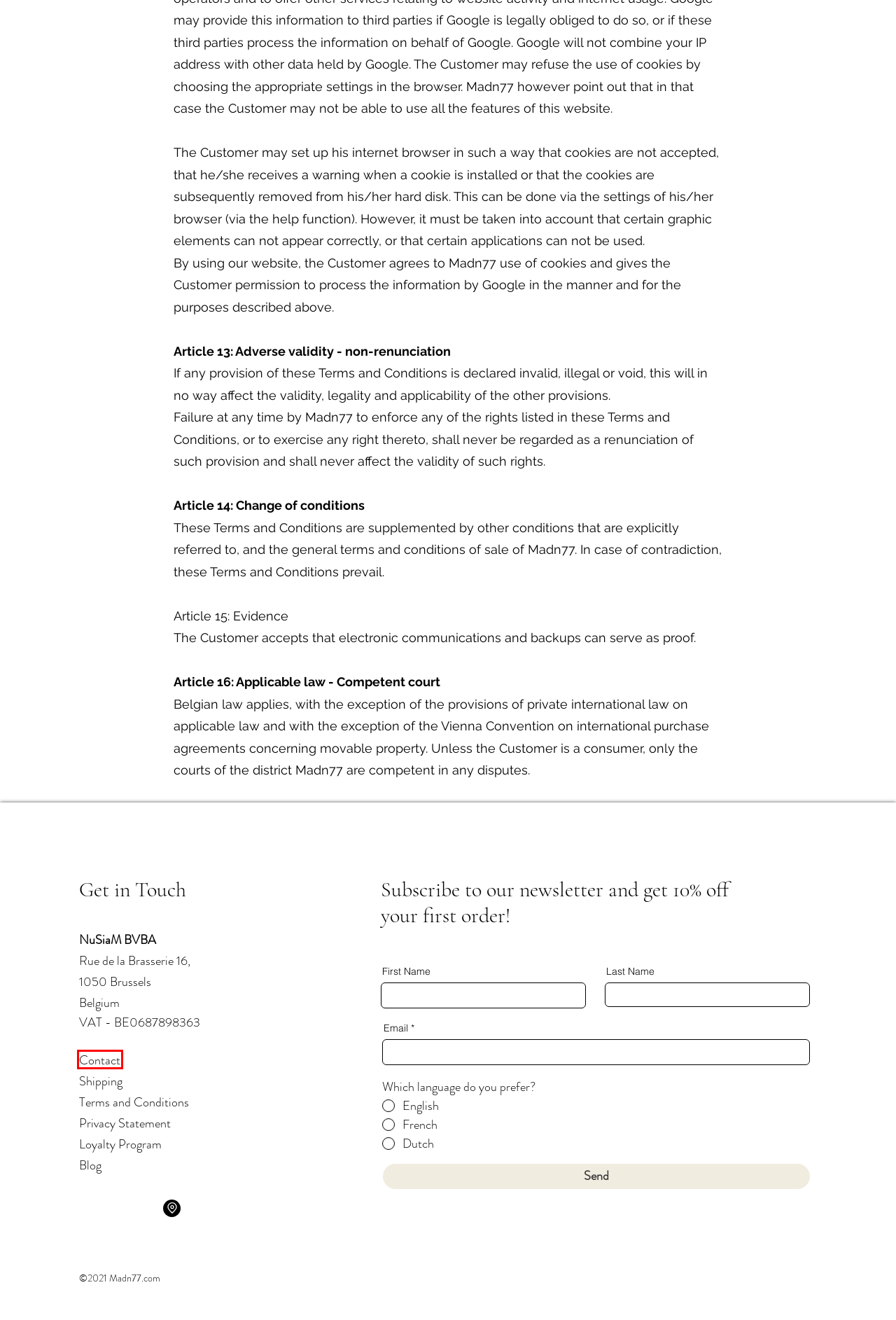Given a screenshot of a webpage with a red rectangle bounding box around a UI element, select the best matching webpage description for the new webpage that appears after clicking the highlighted element. The candidate descriptions are:
A. Locations | Madn | Artisanal Teas, Tisanes, and Chai
B. My Story | Madn | Artisanal Teas, Tisanes and Chai
C. Profiel | BUSINESS NAME
D. Loyalty | Madn.com
E. Privacy Statement | Madn | Artisanal Teas, Tisanes, and Chai
F. Shipping | Madn.com
G. Contact |Madn | Artisanal Teas, Tisanes and Chai
H. Wholesale | Madn | Artisanal Teas, Tisanes, and Chai

G